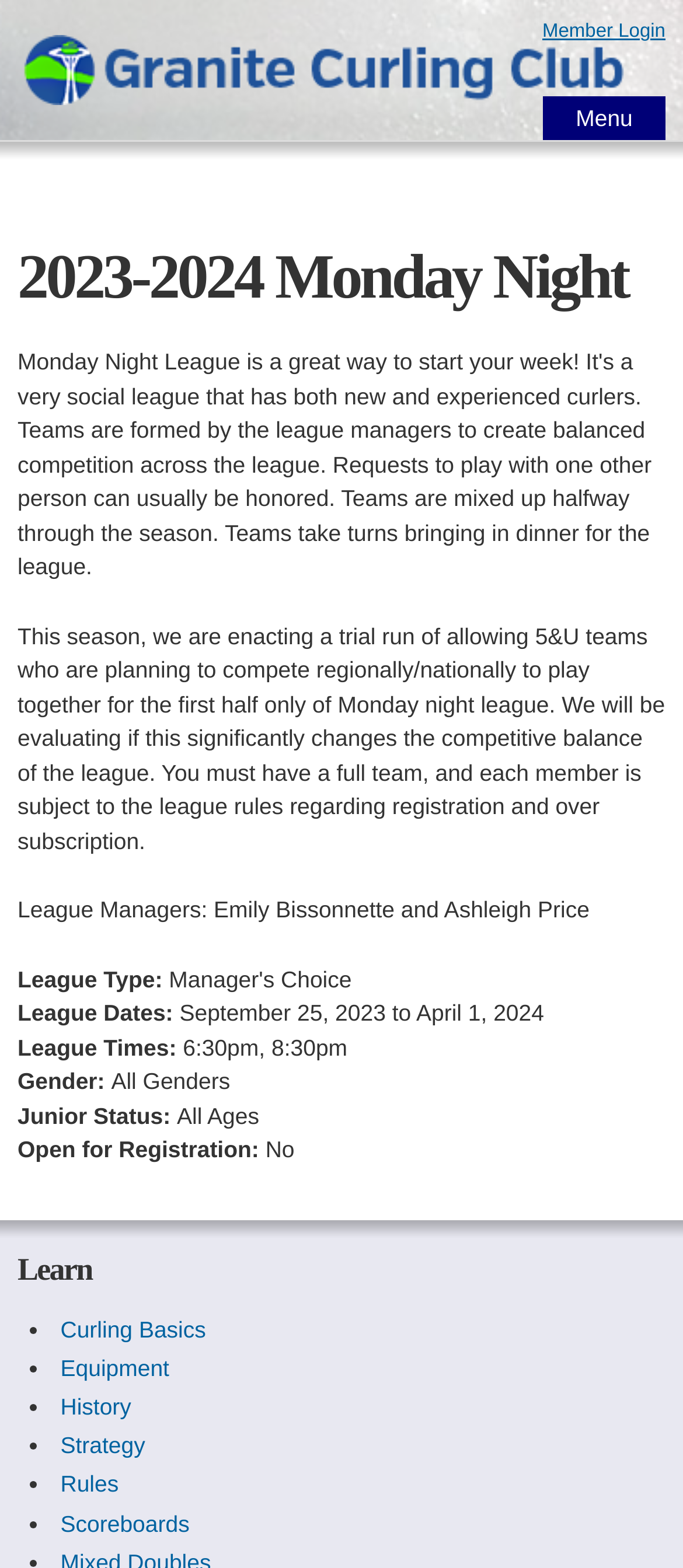Please answer the following question using a single word or phrase: 
What is the registration status of the league?

No